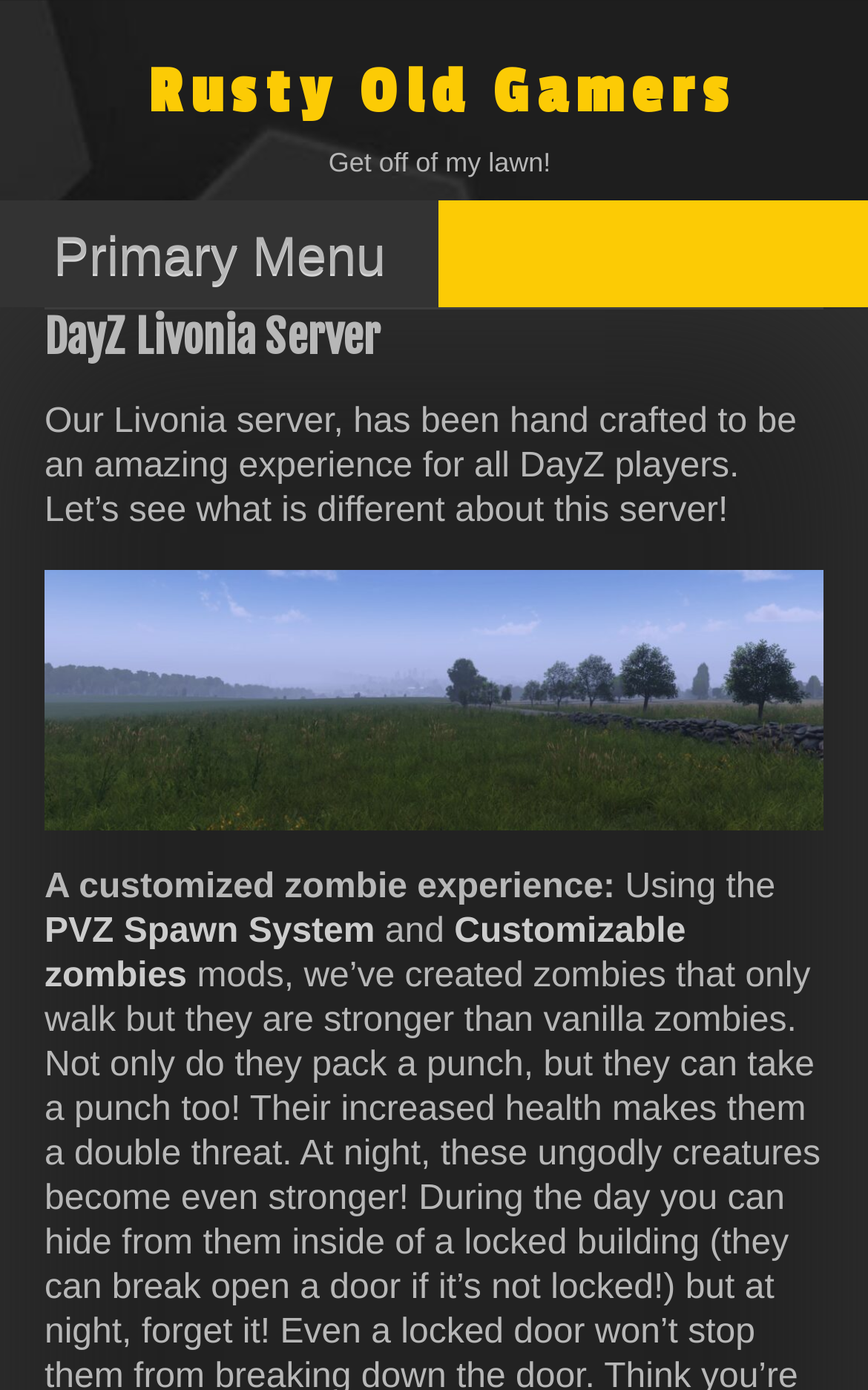Based on the element description: "Customizable zombies", identify the bounding box coordinates for this UI element. The coordinates must be four float numbers between 0 and 1, listed as [left, top, right, bottom].

[0.051, 0.656, 0.79, 0.715]